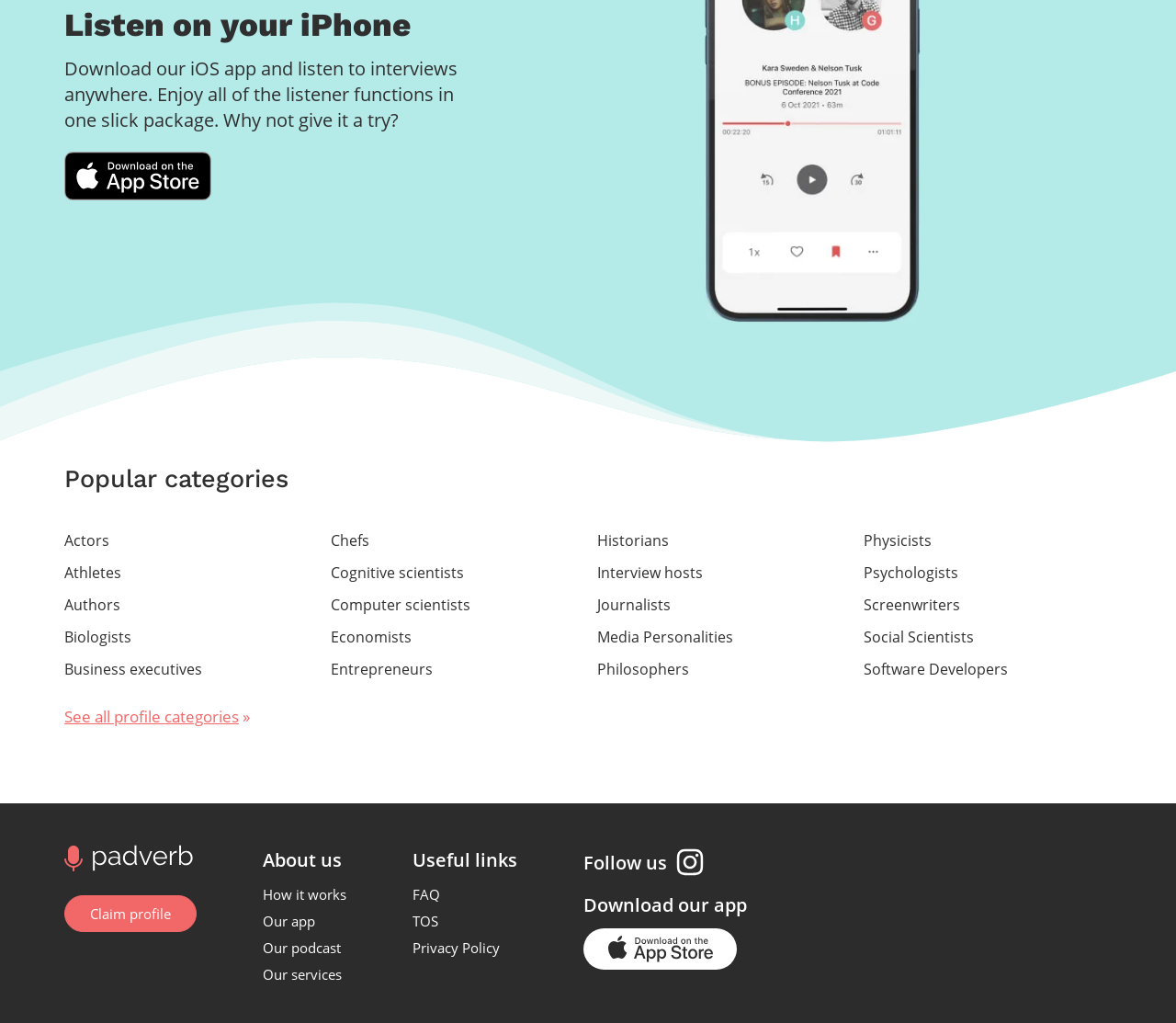How can users access the app?
Answer the question with a single word or phrase by looking at the picture.

Through the App Store